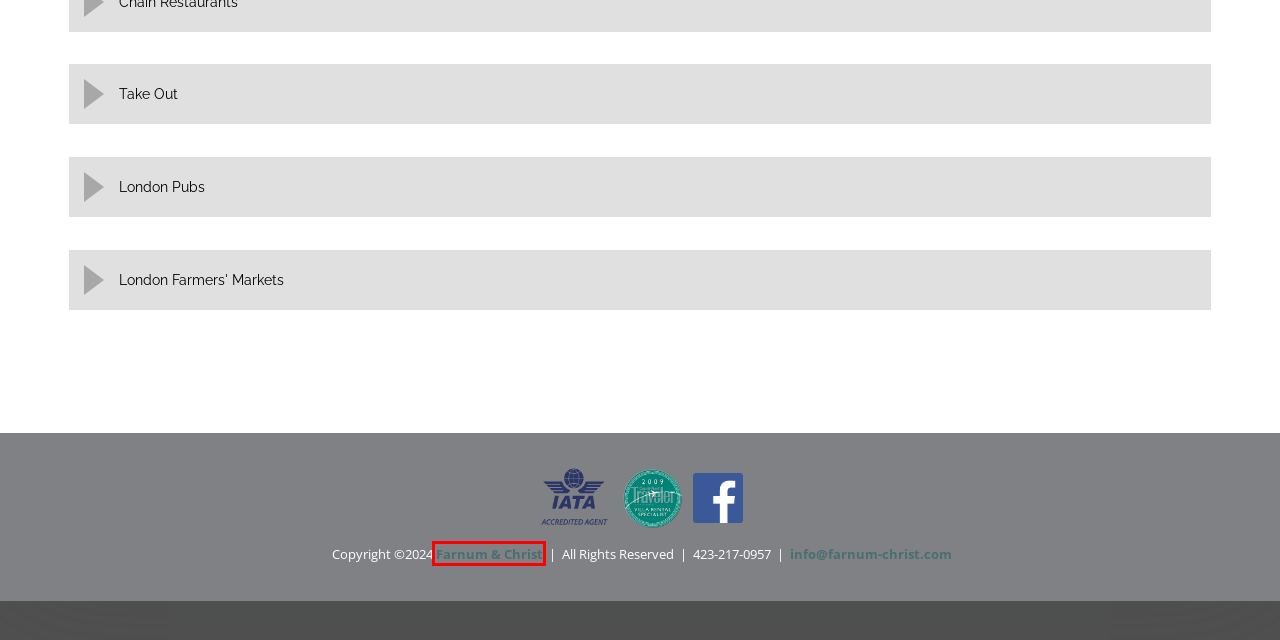A screenshot of a webpage is given with a red bounding box around a UI element. Choose the description that best matches the new webpage shown after clicking the element within the red bounding box. Here are the candidates:
A. Caraffini
B. Launceston Place | Restaurant In Kensington | D&D London
C. Farnum Christ - Welcome
D. Freshly prepared food, organic coffee | Pret A Manger
E. West Cornwall Pasty Co - The Stuff of Legend | West Cornwall Pasty Co
F. London Farmers' Markets | London Farmers Markets
G. Free Virtual Servers
H. Indian Fine Dining Restaurant London | The Cinnamon Club

C